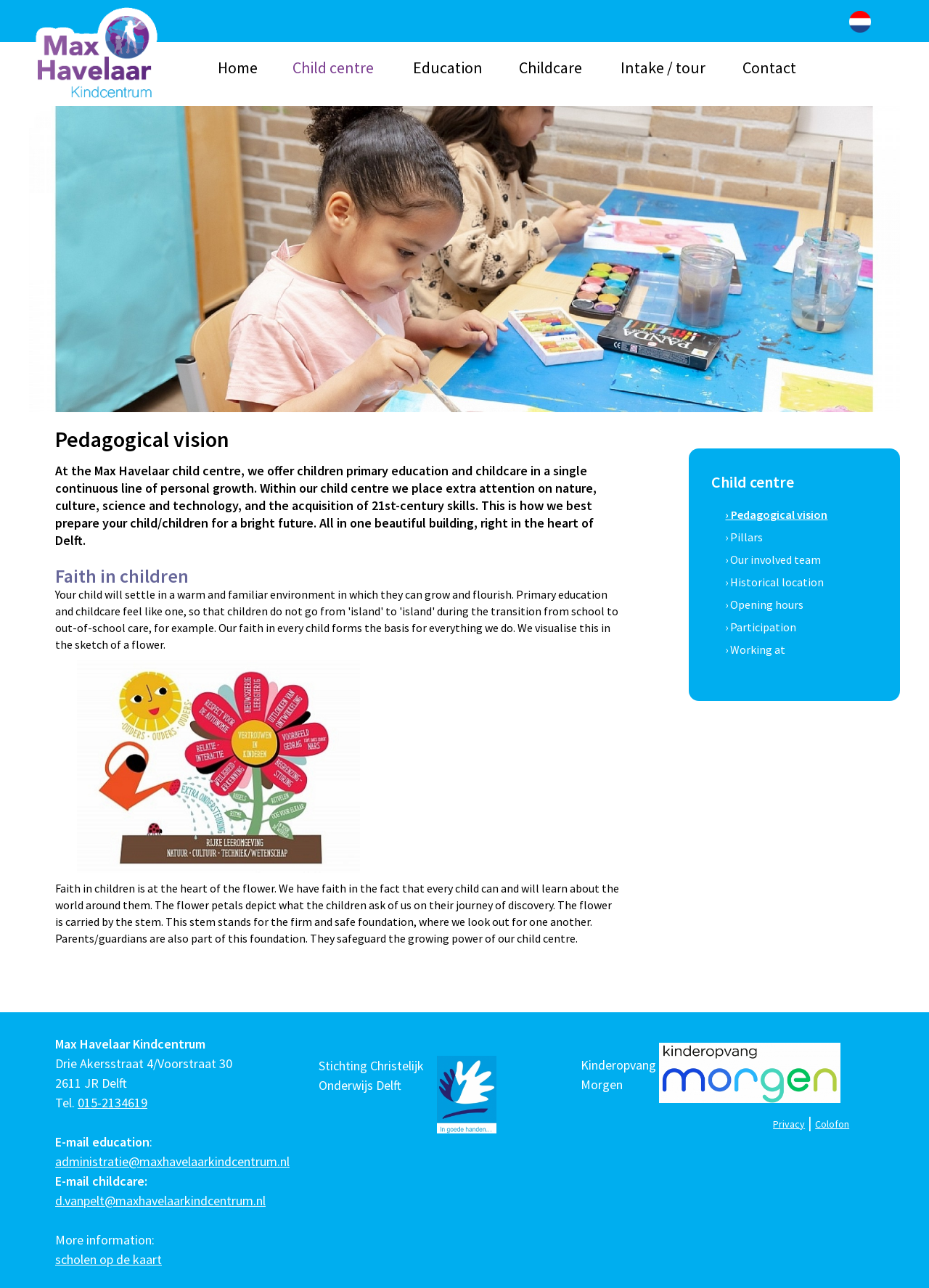Explain in detail what you observe on this webpage.

The webpage is about the Max Havelaar child centre, which offers primary education and childcare. At the top of the page, there is a navigation menu with links to different sections, including "Home", "Child centre", "Education", "Childcare", "Intake / tour", and "Contact". 

Below the navigation menu, there is a large image that spans almost the entire width of the page. 

The main content of the page is divided into two sections. The left section has a heading "Pedagogical vision" and a paragraph of text that describes the centre's approach to education and childcare. Below this, there is another heading "Faith in children" with a corresponding paragraph of text and an image. 

The right section has a heading "Child centre" and a list of links to subtopics, including "Pedagogical vision", "Pillars", "Our involved team", "Historical location", "Opening hours", "Participation", and "Working at". 

At the bottom of the page, there is a section with the centre's contact information, including address, phone number, and email addresses. There are also links to "More information" and "Privacy" and "Colofon" policies. 

There are several images scattered throughout the page, including a logo at the top and an image of a flower in the "Faith in children" section.